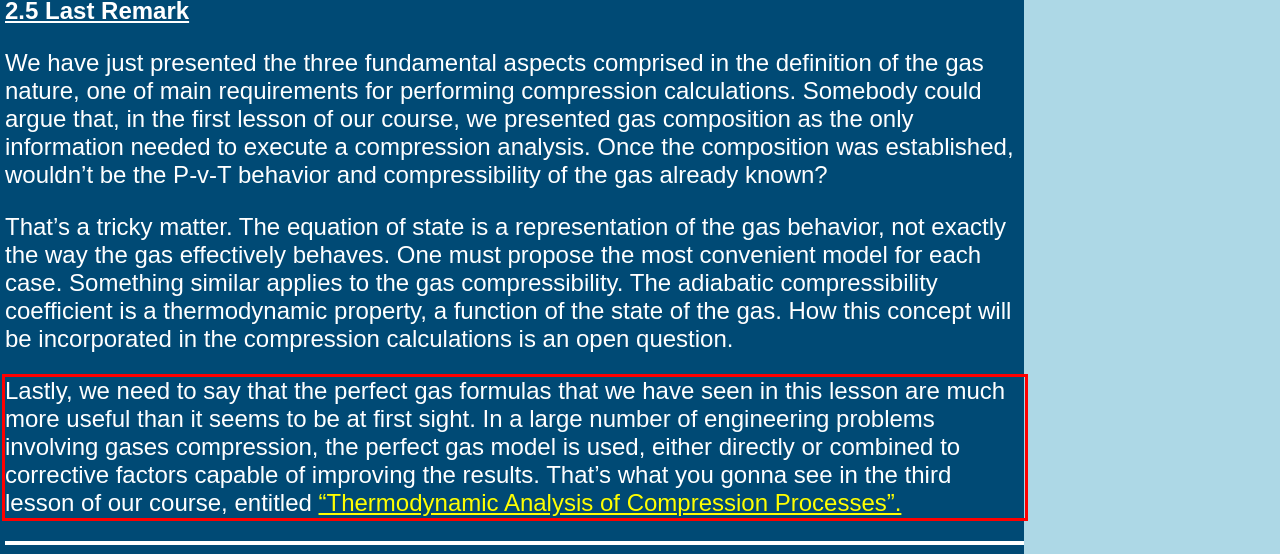Given the screenshot of the webpage, identify the red bounding box, and recognize the text content inside that red bounding box.

Lastly, we need to say that the perfect gas formulas that we have seen in this lesson are much more useful than it seems to be at first sight. In a large number of engineering problems involving gases compression, the perfect gas model is used, either directly or combined to corrective factors capable of improving the results. That’s what you gonna see in the third lesson of our course, entitled “Thermodynamic Analysis of Compression Processes”.